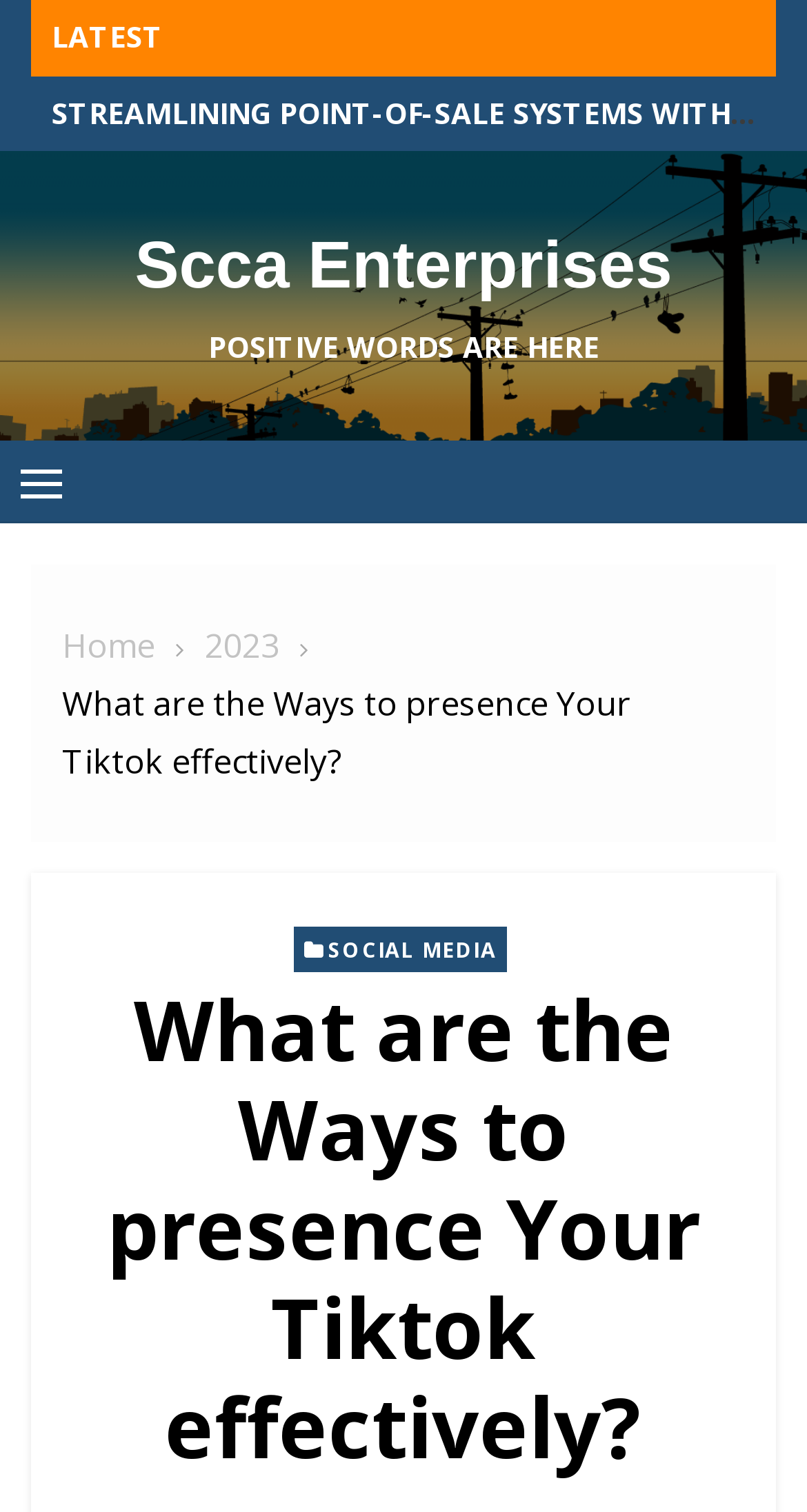Locate and extract the headline of this webpage.

What are the Ways to presence Your Tiktok effectively?